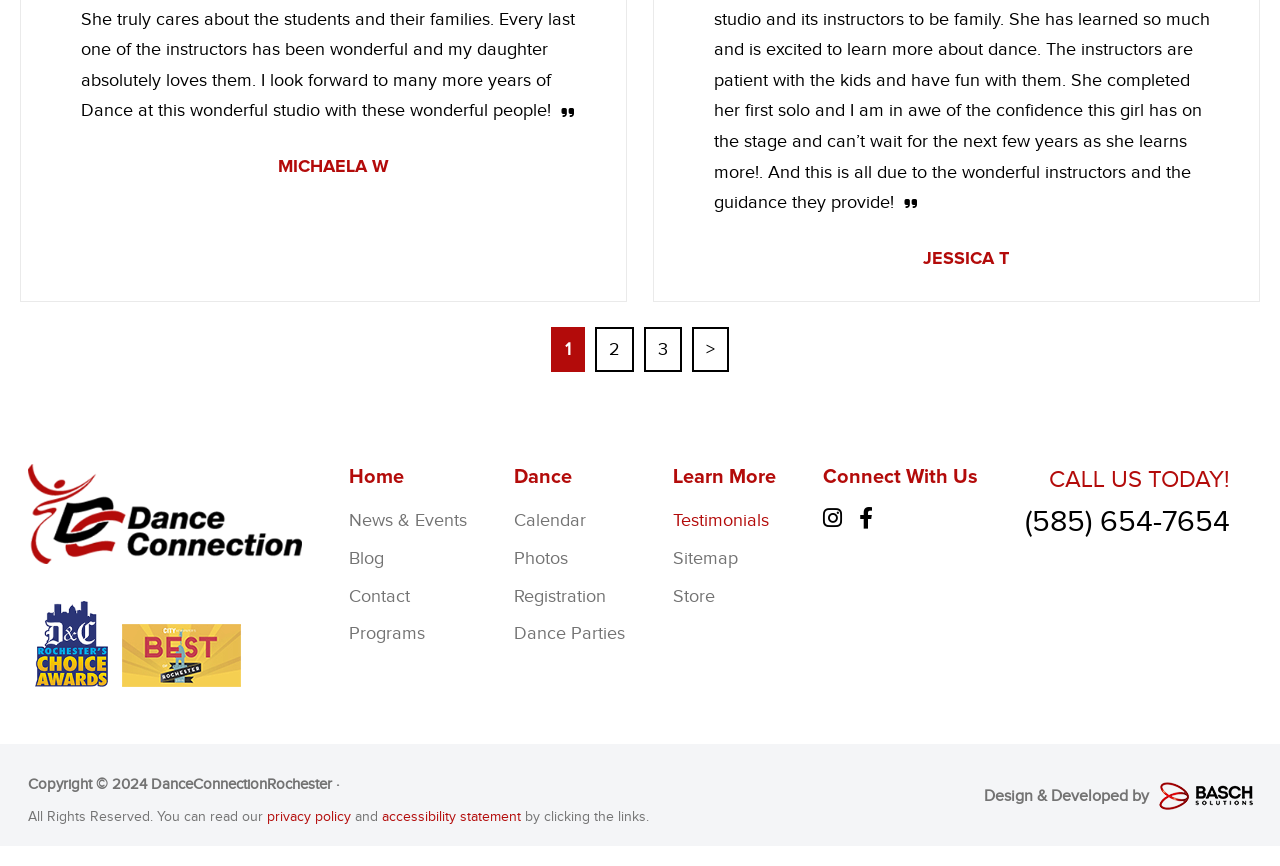Provide the bounding box for the UI element matching this description: "1".

[0.43, 0.378, 0.457, 0.429]